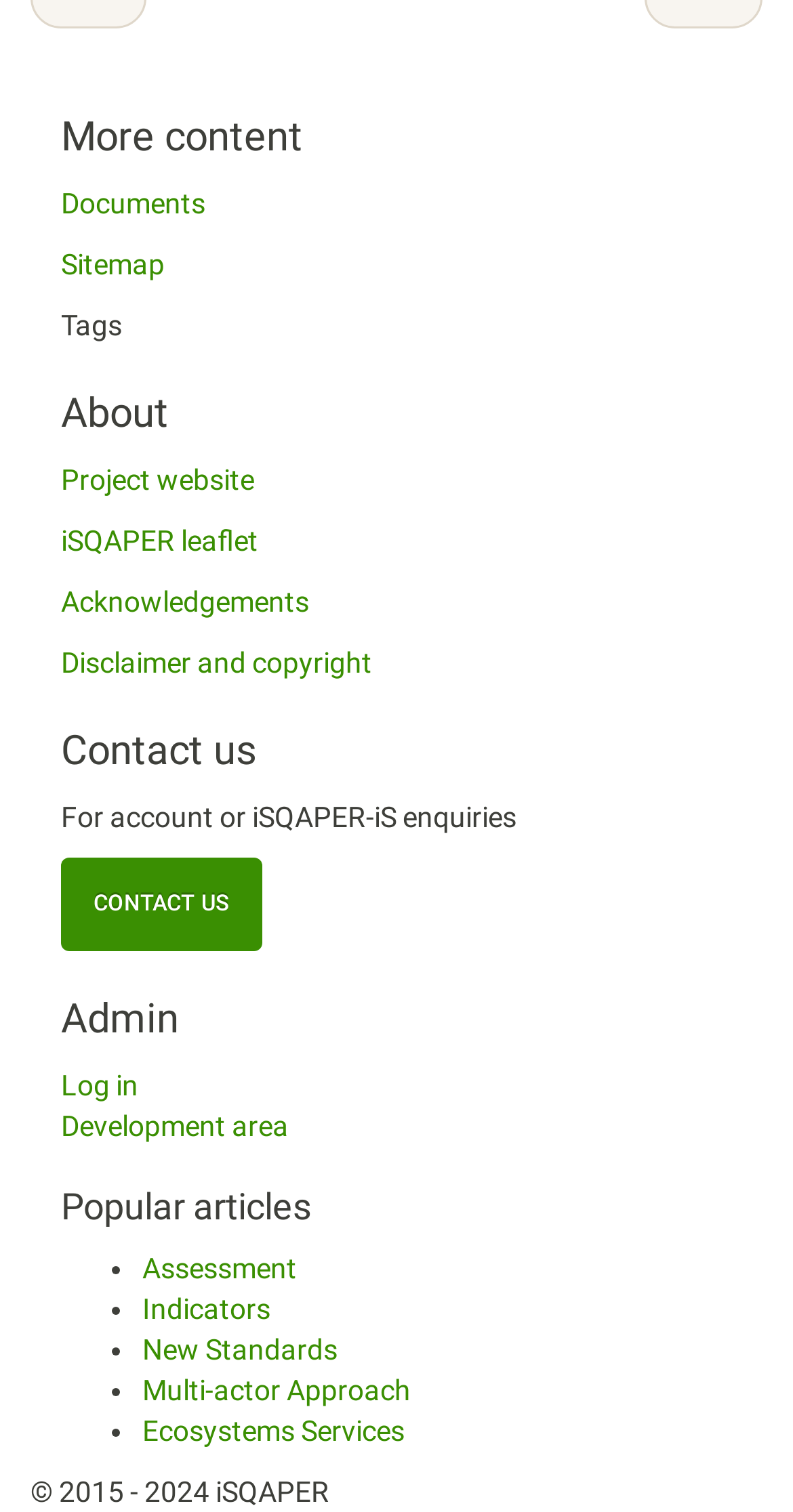What is the copyright information?
Can you provide an in-depth and detailed response to the question?

The copyright information is '2015 - 2024 iSQAPER' because the static text element at the bottom of the page says '2015 - 2024 iSQAPER'.